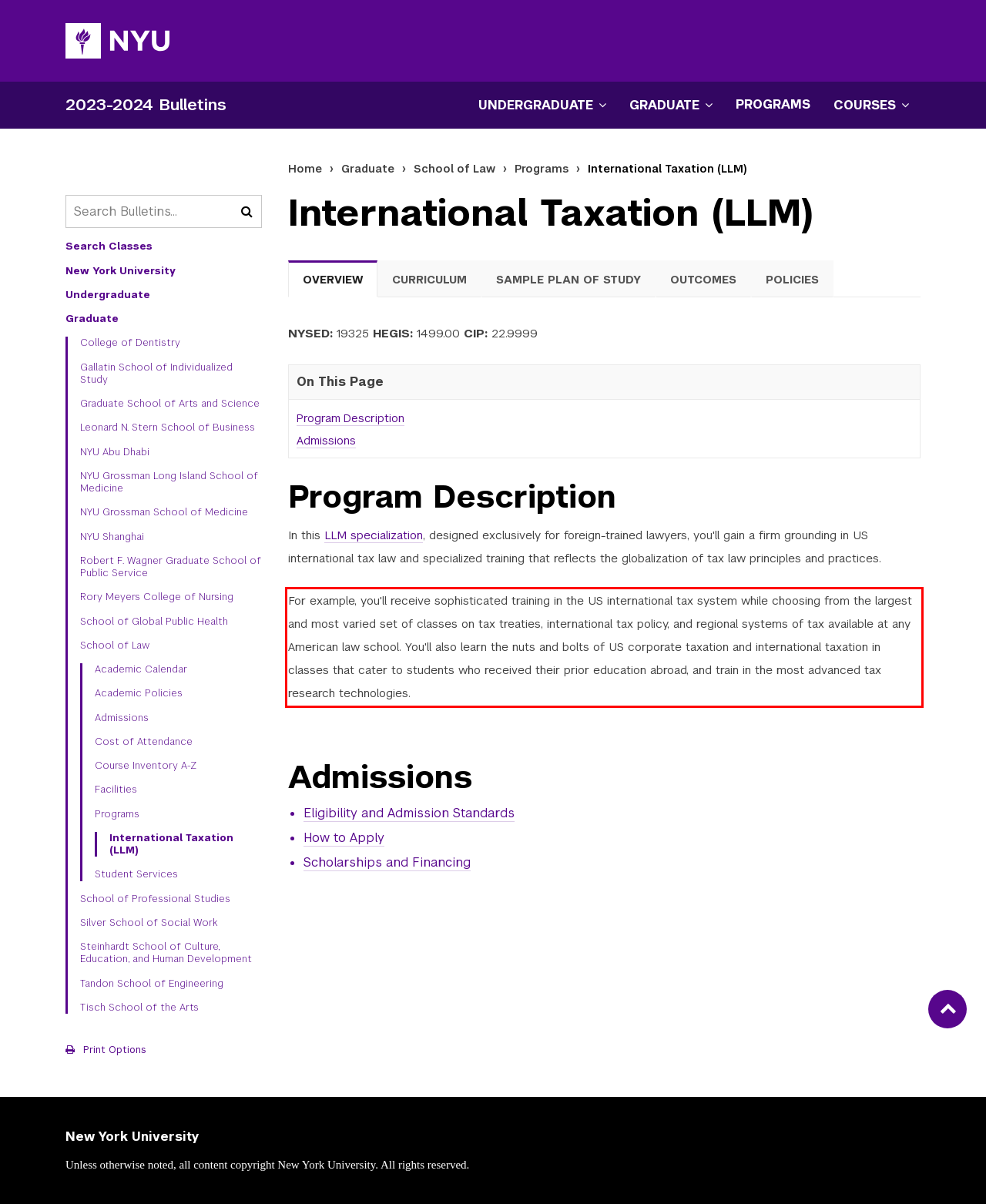You are presented with a webpage screenshot featuring a red bounding box. Perform OCR on the text inside the red bounding box and extract the content.

For example, you'll receive sophisticated training in the US international tax system while choosing from the largest and most varied set of classes on tax treaties, international tax policy, and regional systems of tax available at any American law school. You'll also learn the nuts and bolts of US corporate taxation and international taxation in classes that cater to students who received their prior education abroad, and train in the most advanced tax research technologies.